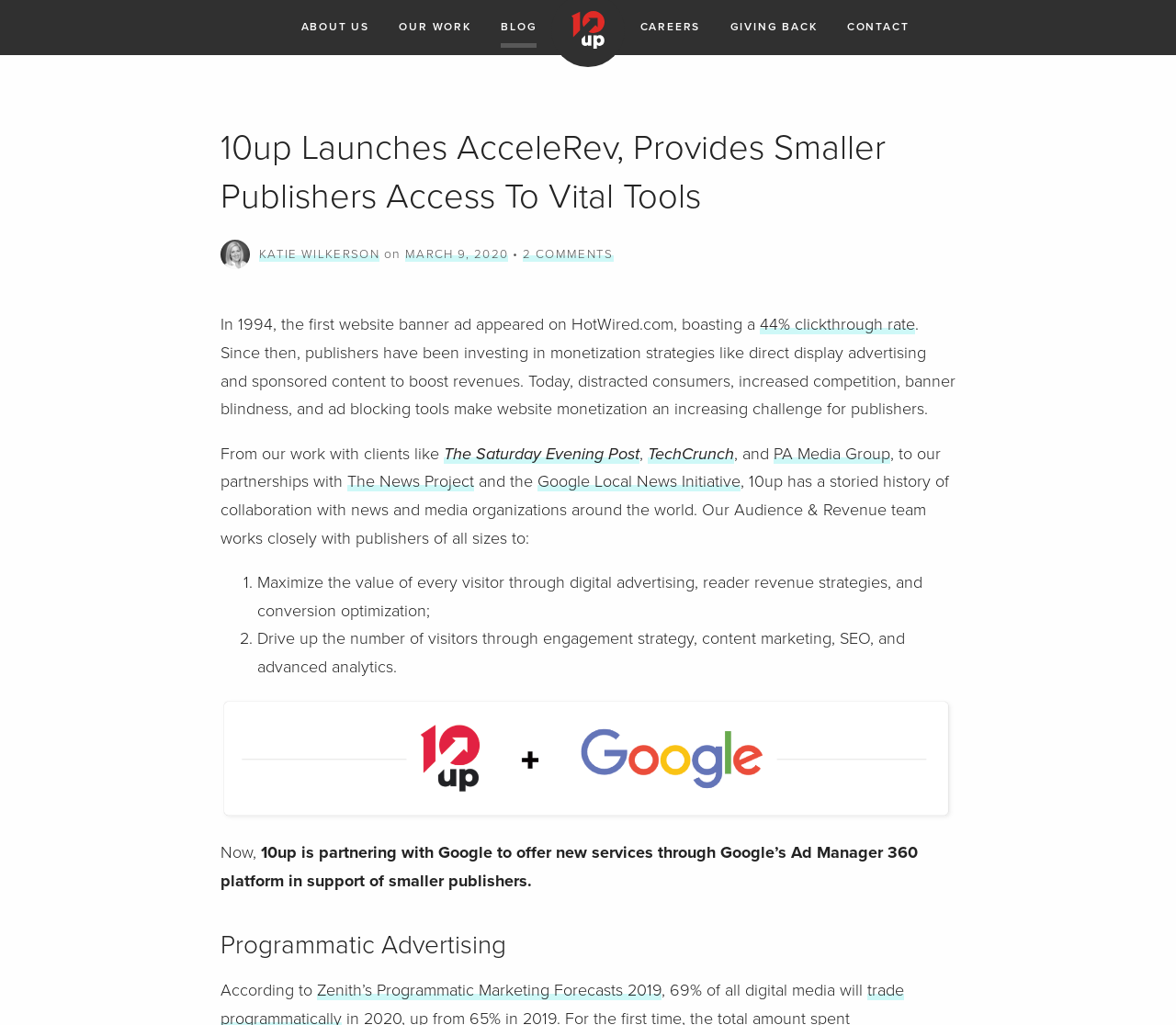What percentage of digital media will be programmatic according to Zenith's forecast?
Your answer should be a single word or phrase derived from the screenshot.

69%